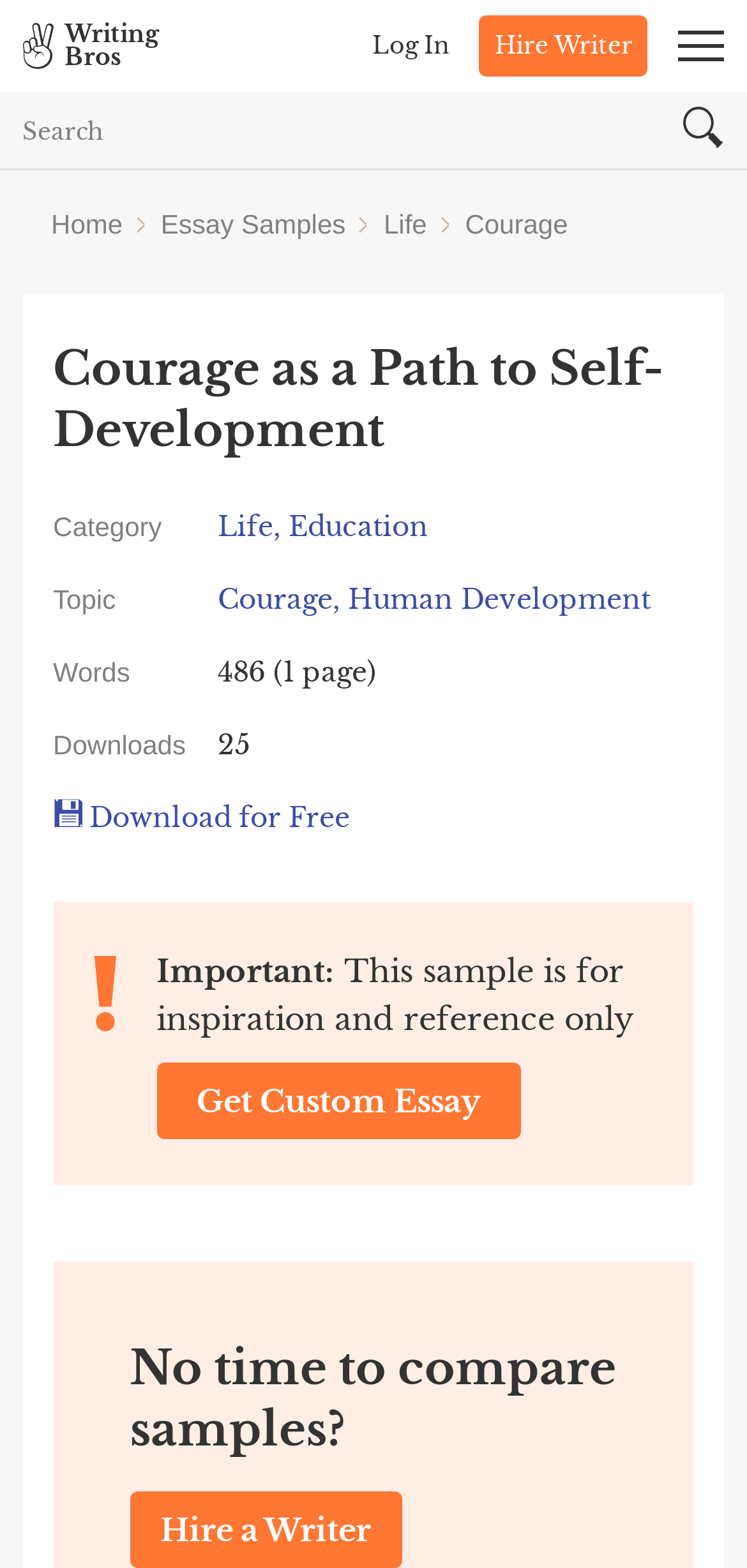Identify the bounding box coordinates of the section to be clicked to complete the task described by the following instruction: "Search for something". The coordinates should be four float numbers between 0 and 1, formatted as [left, top, right, bottom].

[0.03, 0.059, 0.912, 0.107]